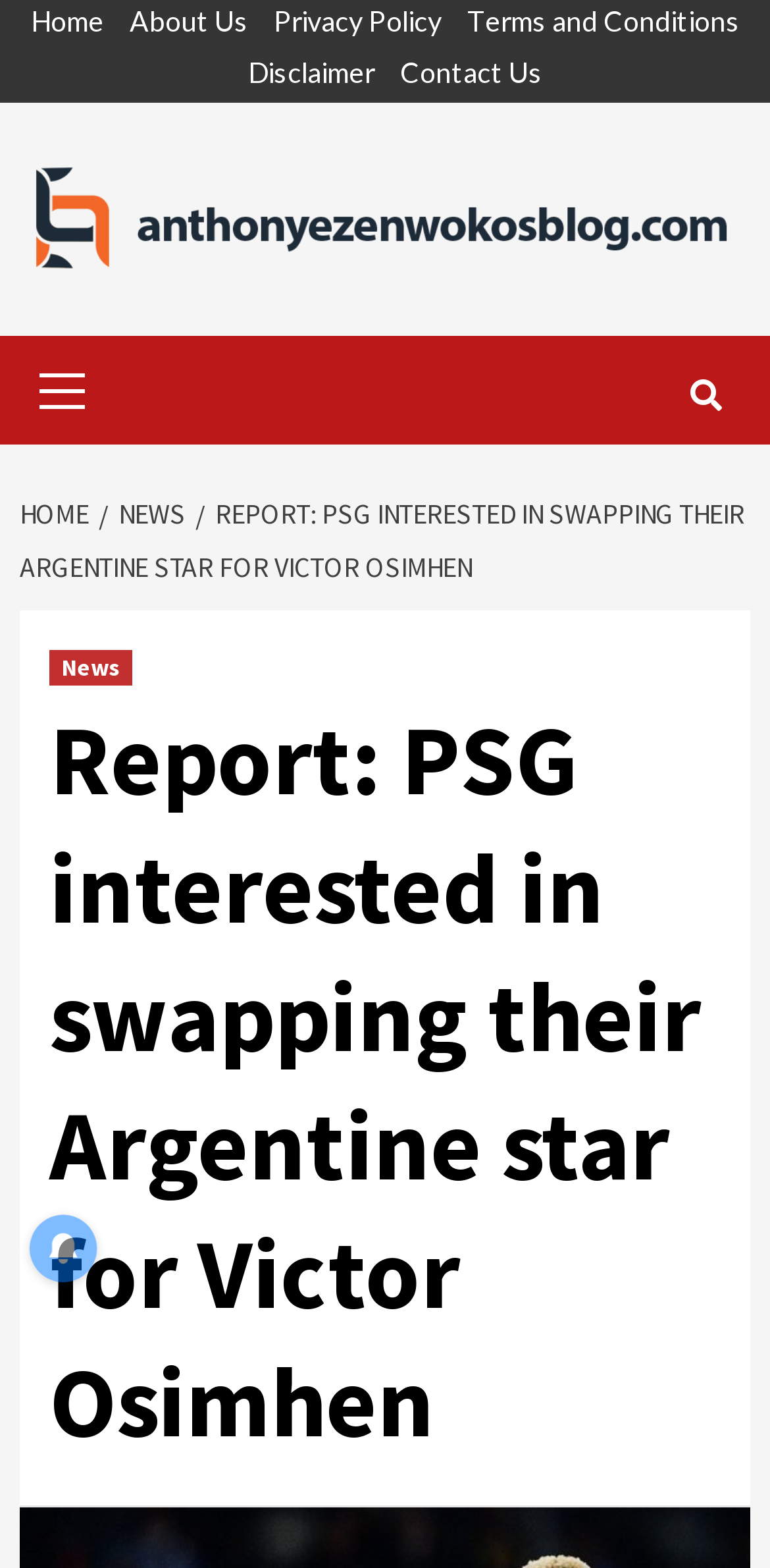By analyzing the image, answer the following question with a detailed response: What is the text of the breadcrumb link after 'HOME'?

I looked at the breadcrumb navigation section and found the link after 'HOME', which is '/ NEWS'.